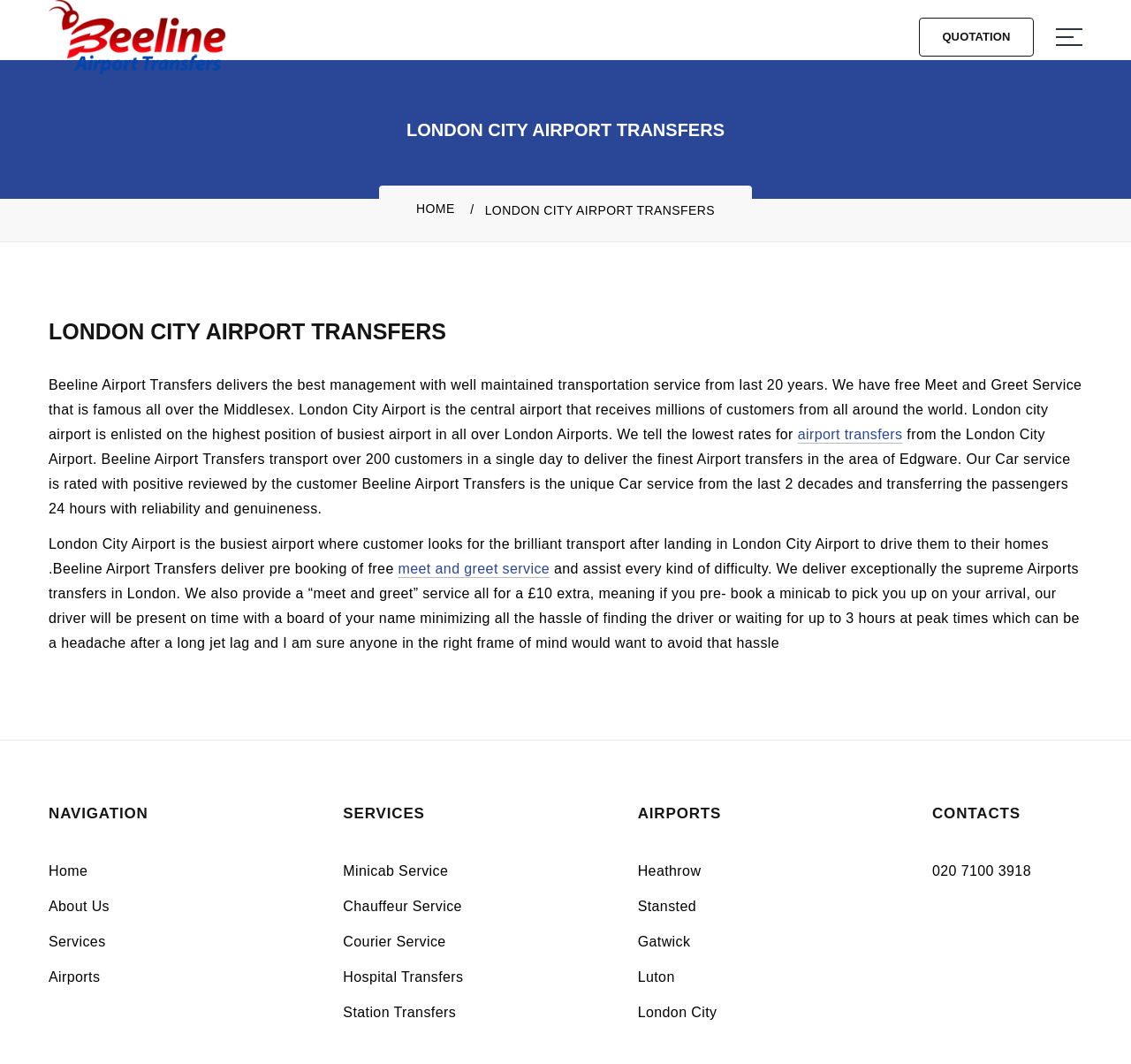Determine the bounding box for the HTML element described here: "Stansted". The coordinates should be given as [left, top, right, bottom] with each number being a float between 0 and 1.

[0.564, 0.844, 0.616, 0.859]